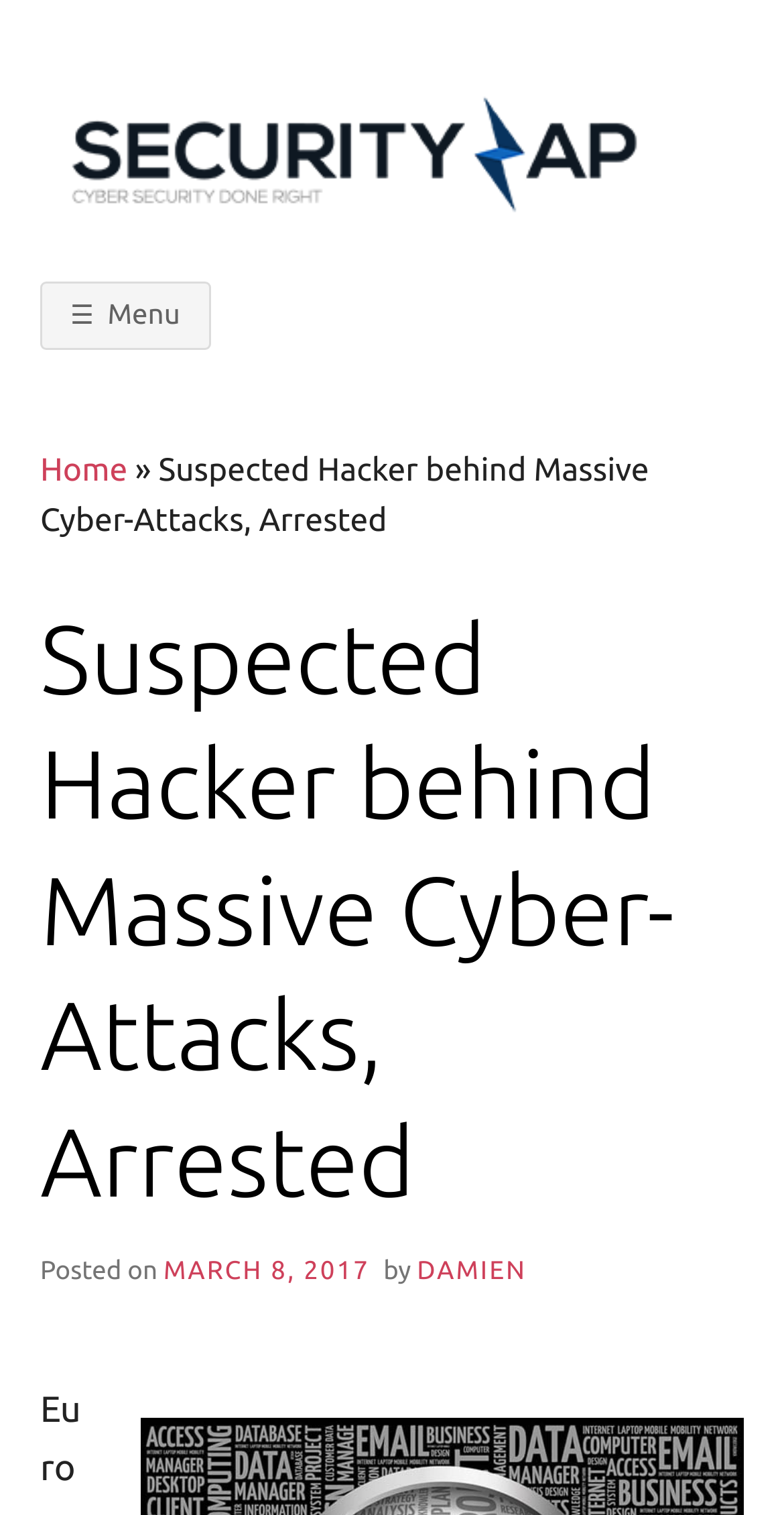Provide a short, one-word or phrase answer to the question below:
When was the article posted?

MARCH 8, 2017